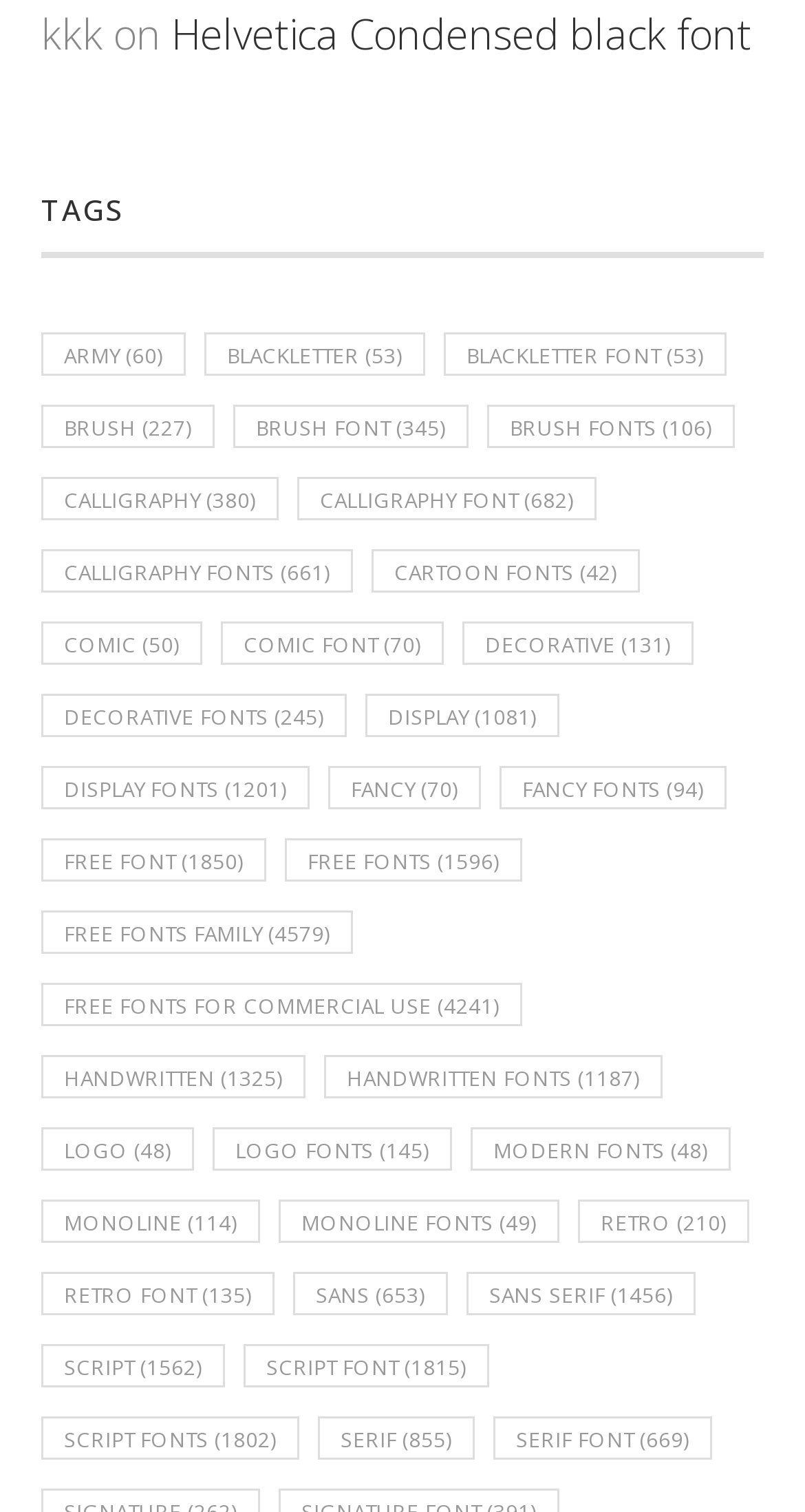Using details from the image, please answer the following question comprehensively:
What is the category with the most items?

I determined the answer by scanning the links on the webpage and finding the one with the largest number in parentheses, which is 'Display fonts (1,201 items)'.